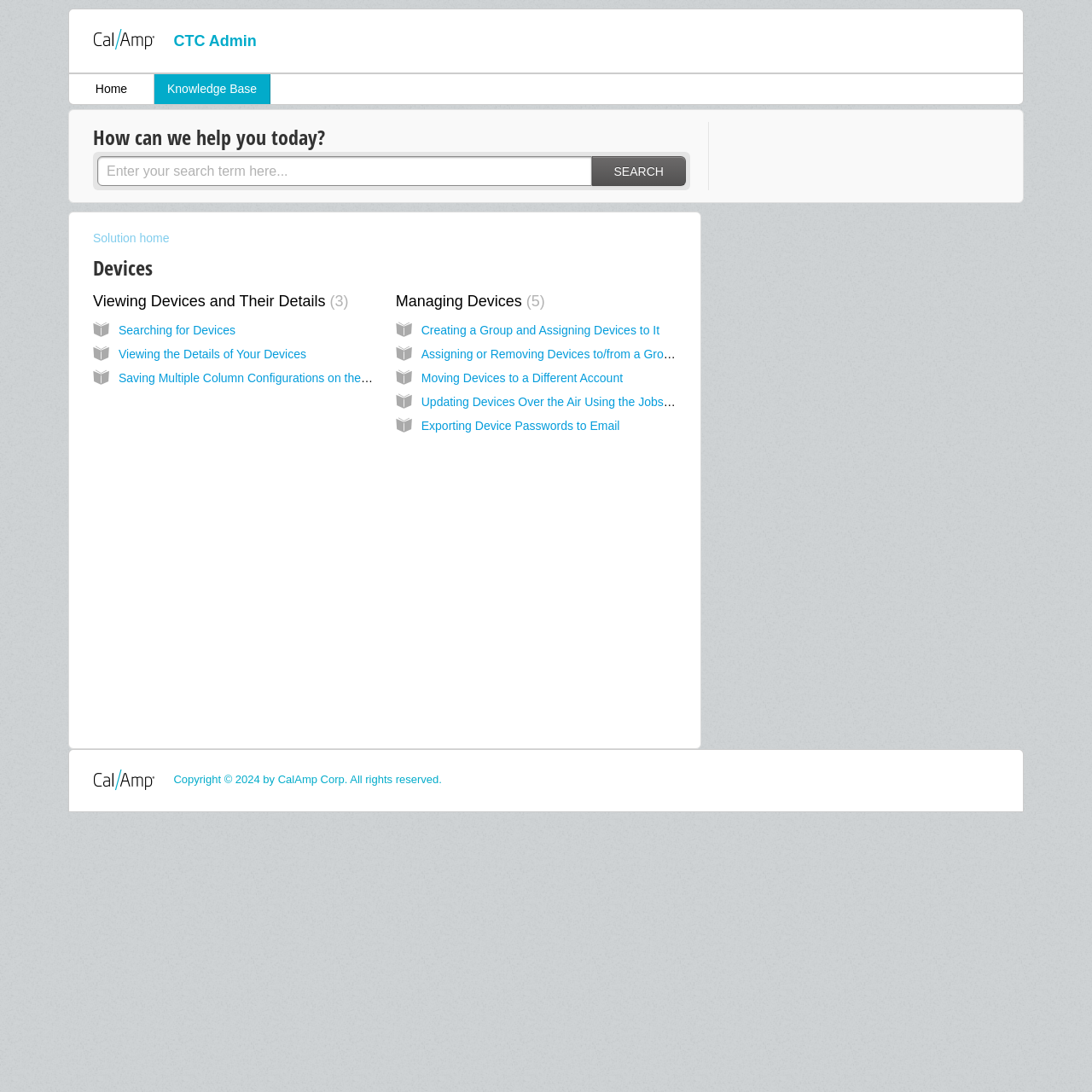Identify the bounding box coordinates of the region that needs to be clicked to carry out this instruction: "Contact Naval Group". Provide these coordinates as four float numbers ranging from 0 to 1, i.e., [left, top, right, bottom].

None